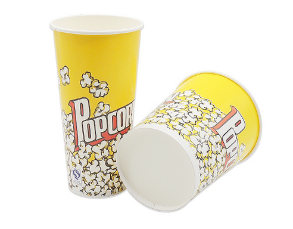Is the company Hyde Group focused on sustainability?
Give a detailed response to the question by analyzing the screenshot.

The caption emphasizes that Hyde Group provides eco-friendly packaging solutions and has an emphasis on sustainability, which suggests that the company is indeed focused on sustainability.